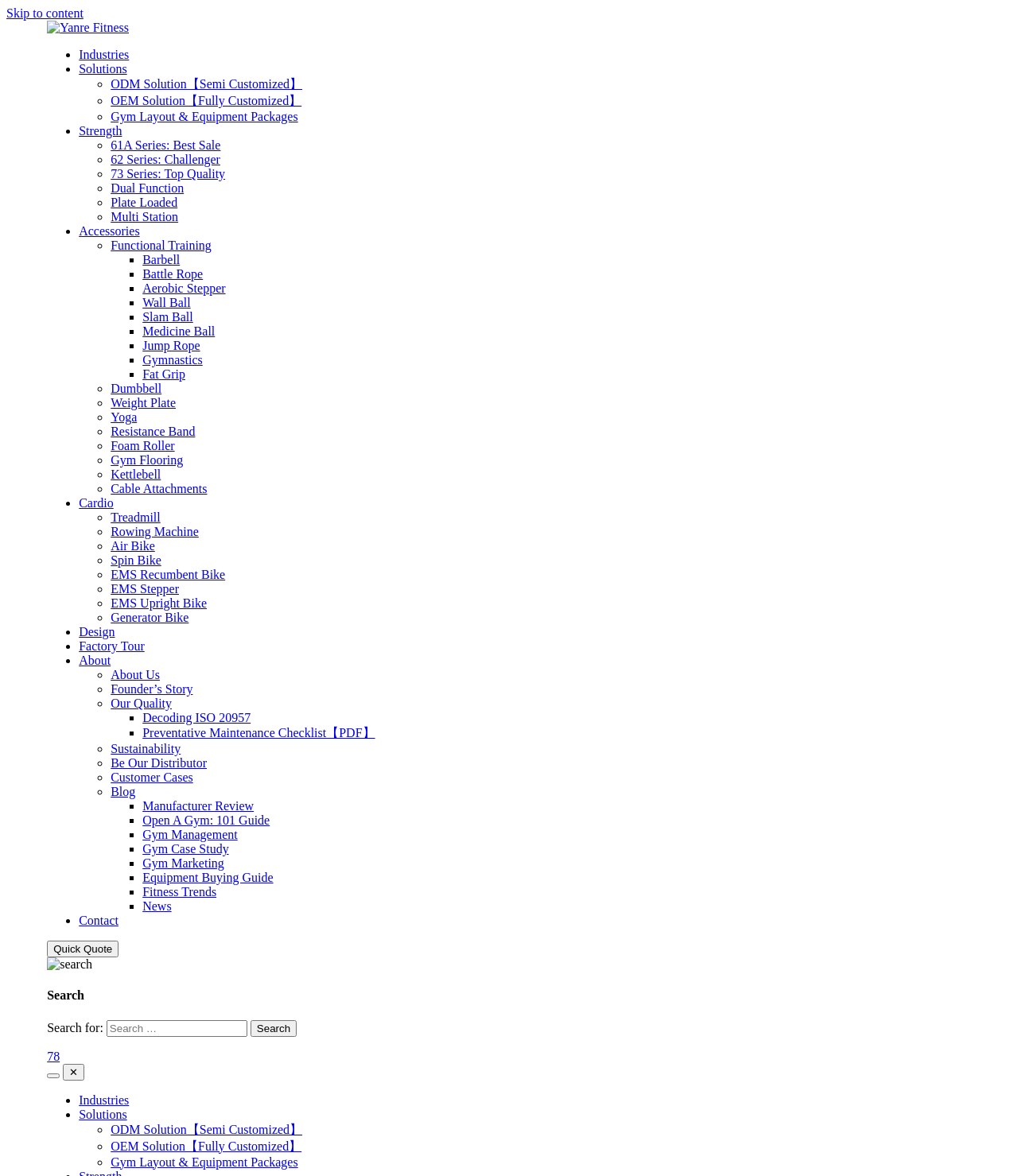Please answer the following question using a single word or phrase: 
What is the symbol used to separate the subcategories?

• or ◦ or ■